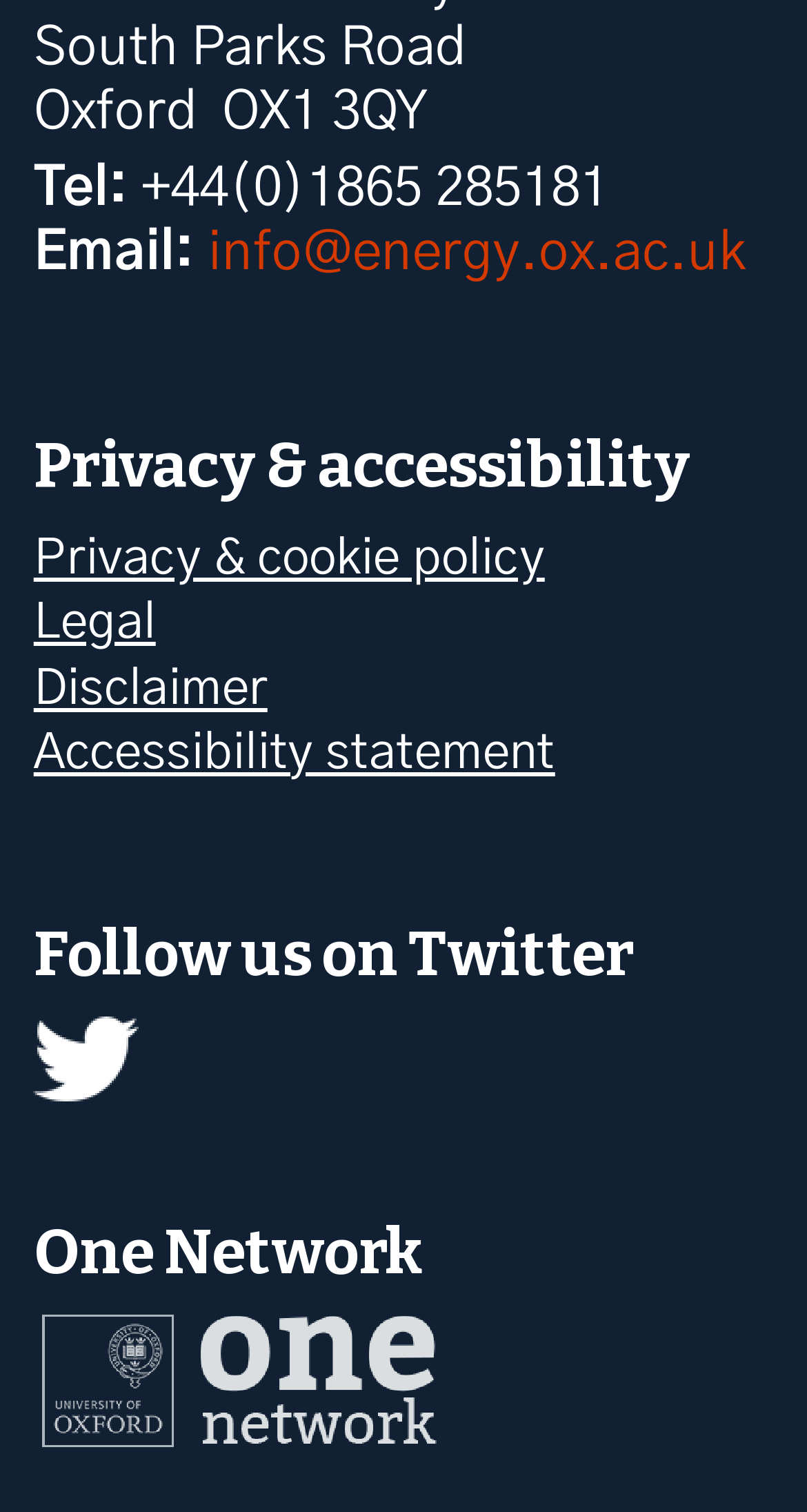What is the phone number of the organization?
Using the information from the image, provide a comprehensive answer to the question.

I found the phone number by looking at the static text elements at the top of the webpage, which provide the label 'Tel:' followed by the phone number '+44(0)1865 285181'.